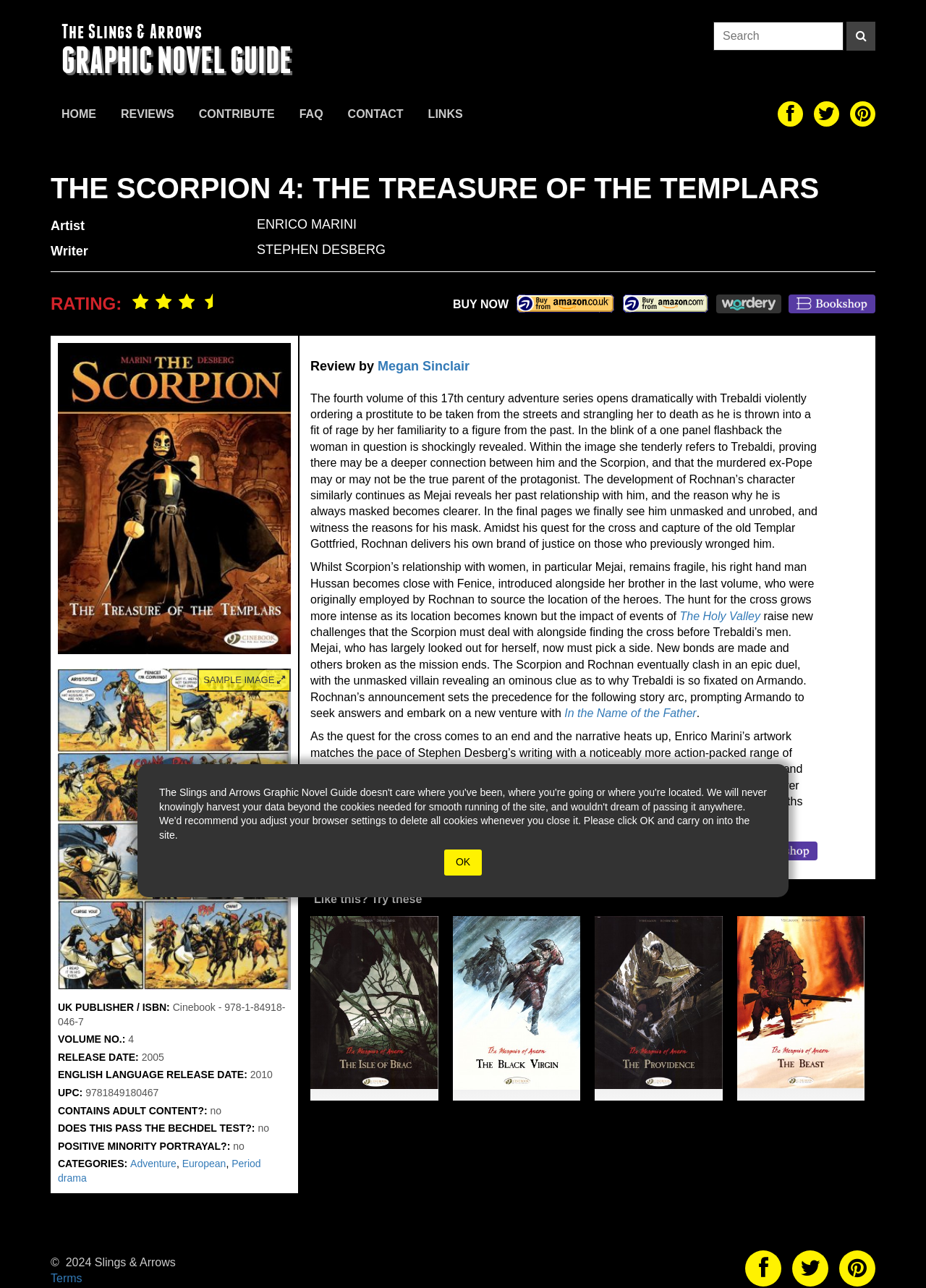Provide the bounding box coordinates for the UI element described in this sentence: "Megan Sinclair". The coordinates should be four float values between 0 and 1, i.e., [left, top, right, bottom].

[0.408, 0.279, 0.507, 0.29]